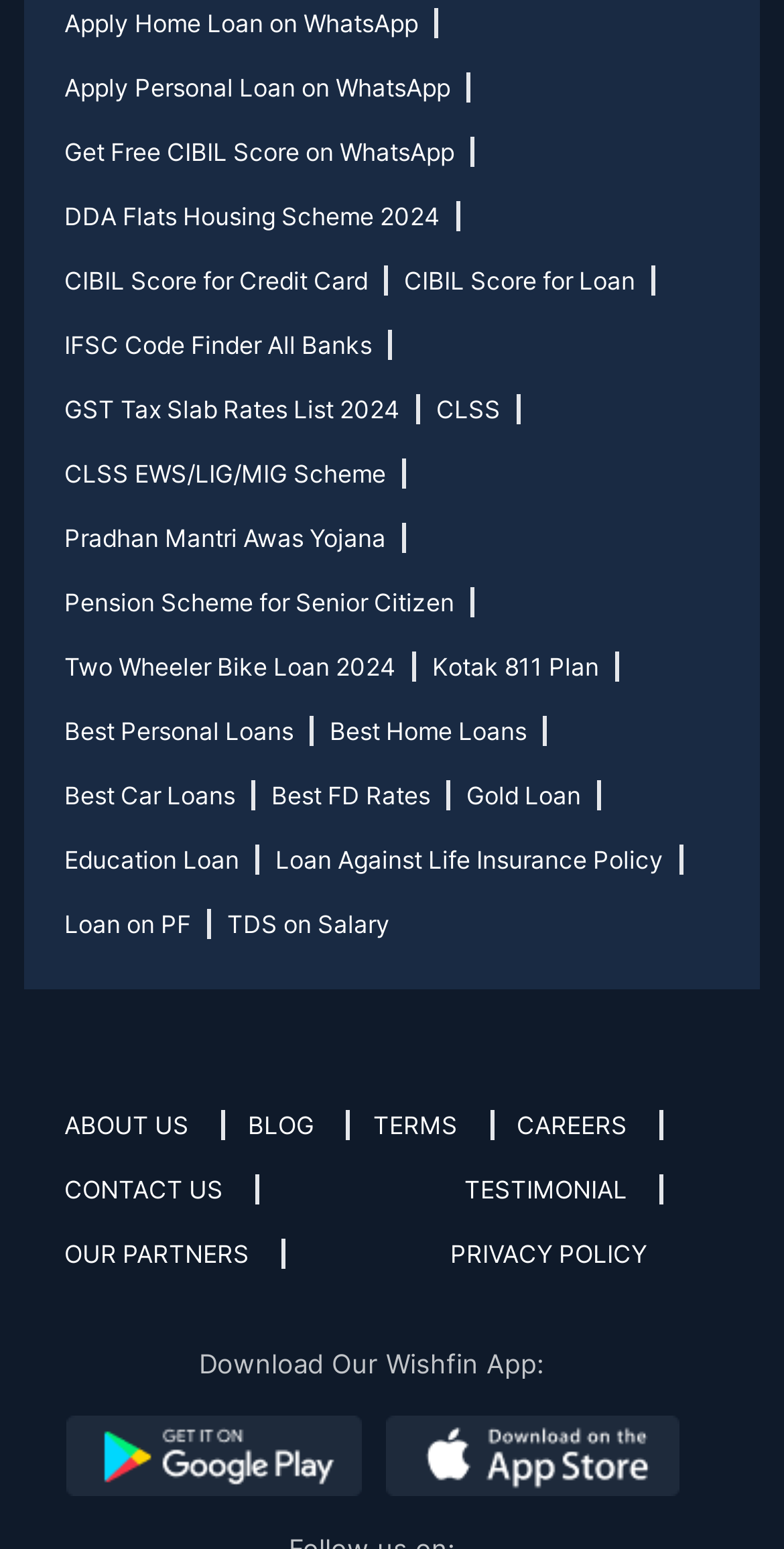Please look at the image and answer the question with a detailed explanation: How many links are there under the 'ABOUT US' section?

I counted the number of links starting from 'ABOUT US' and found 5 links, including 'ABOUT US', 'BLOG', 'TERMS', 'CAREERS', and 'CONTACT US'.